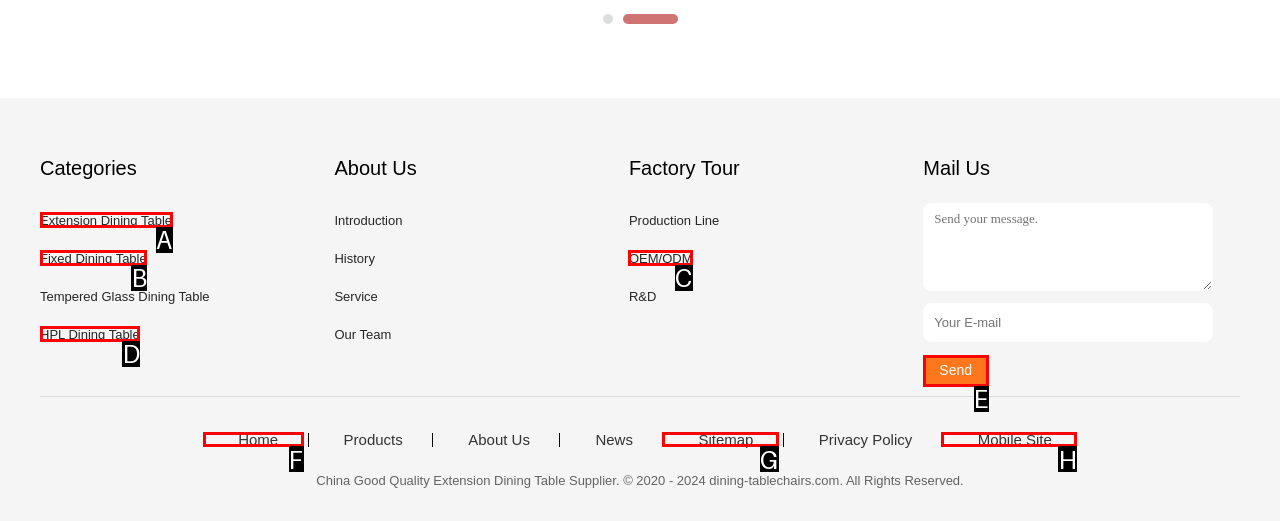Determine the HTML element that best matches this description: Extension Dining Table from the given choices. Respond with the corresponding letter.

A